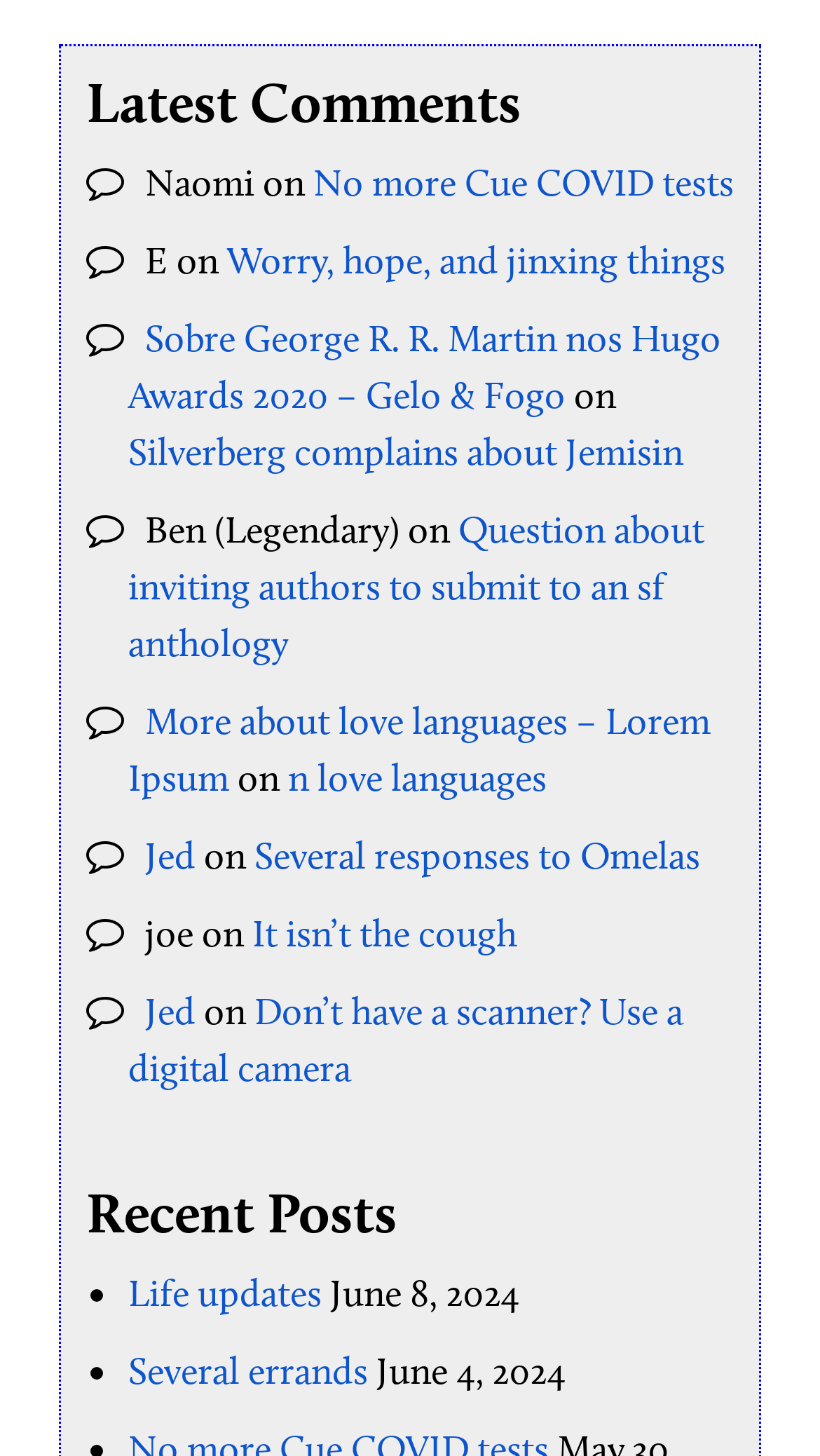Using the information from the screenshot, answer the following question thoroughly:
What is the date of the post 'Several errands'?

The post 'Several errands' is accompanied by the text 'June 4, 2024', which indicates the date of this post.